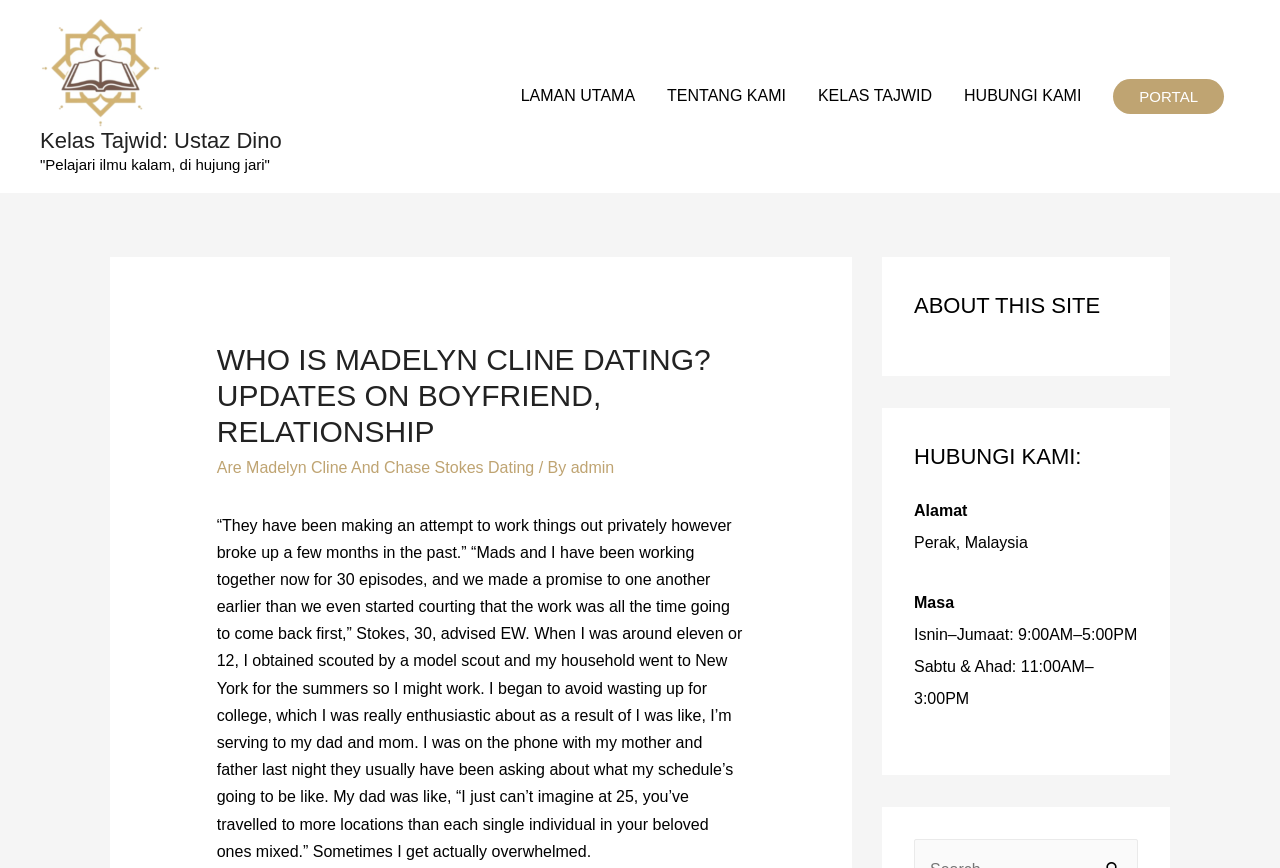Please mark the clickable region by giving the bounding box coordinates needed to complete this instruction: "Click on the 'Kelas Tajwid: Ustaz Dino' link".

[0.031, 0.072, 0.125, 0.091]